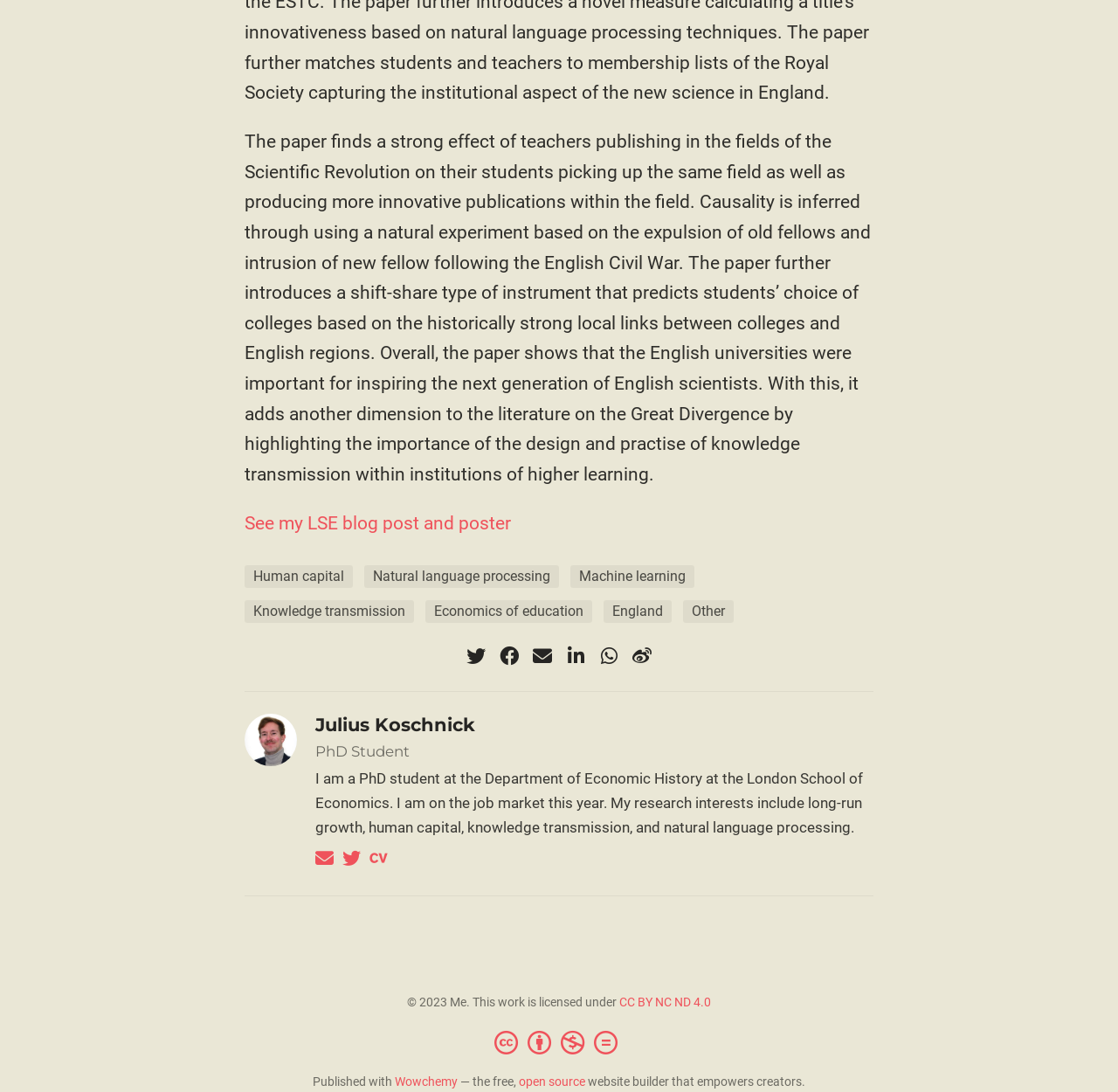Identify the bounding box coordinates of the region that needs to be clicked to carry out this instruction: "Read the blog post". Provide these coordinates as four float numbers ranging from 0 to 1, i.e., [left, top, right, bottom].

[0.219, 0.469, 0.457, 0.489]